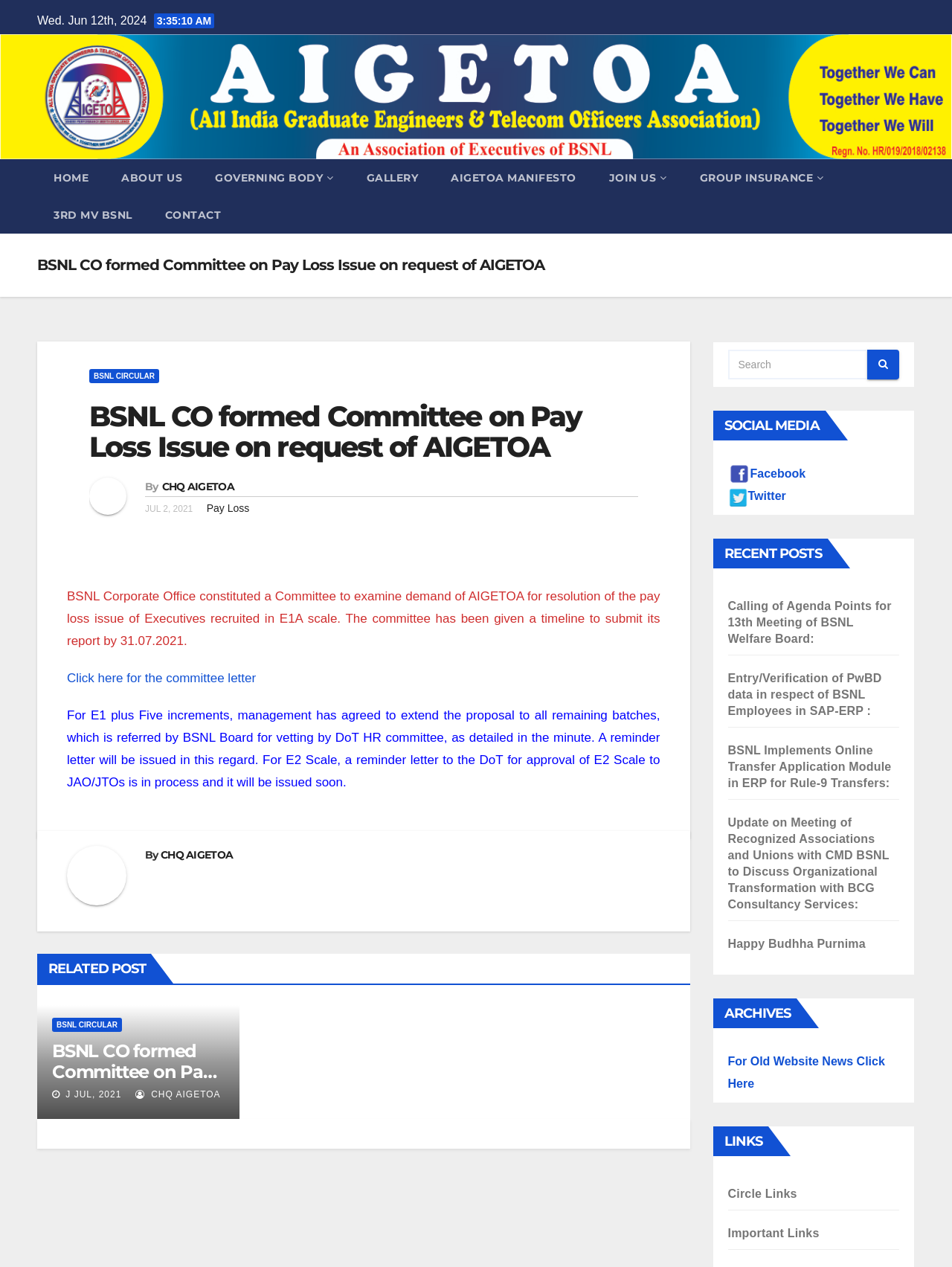Please identify the bounding box coordinates of the region to click in order to complete the given instruction: "Read the article about Pay Loss". The coordinates should be four float numbers between 0 and 1, i.e., [left, top, right, bottom].

[0.217, 0.396, 0.262, 0.406]